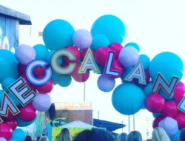What is the dominant color of the balloons?
Based on the visual information, provide a detailed and comprehensive answer.

The balloon arch features a mix of large turquoise and pink balloons, which are the dominant colors of the arch, adding to the festive and playful atmosphere.